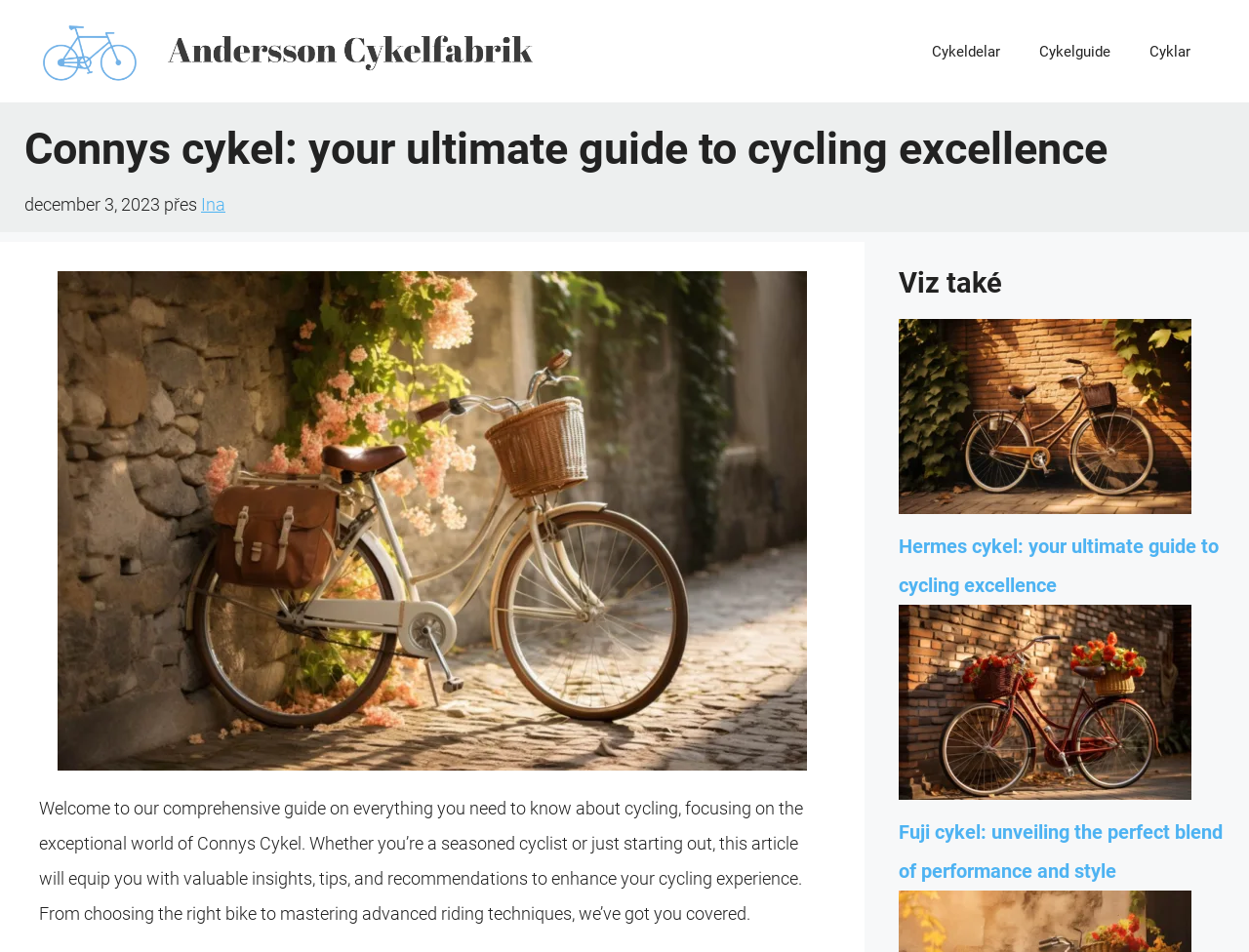What is the date mentioned on the webpage?
Please answer the question with a single word or phrase, referencing the image.

December 3, 2023